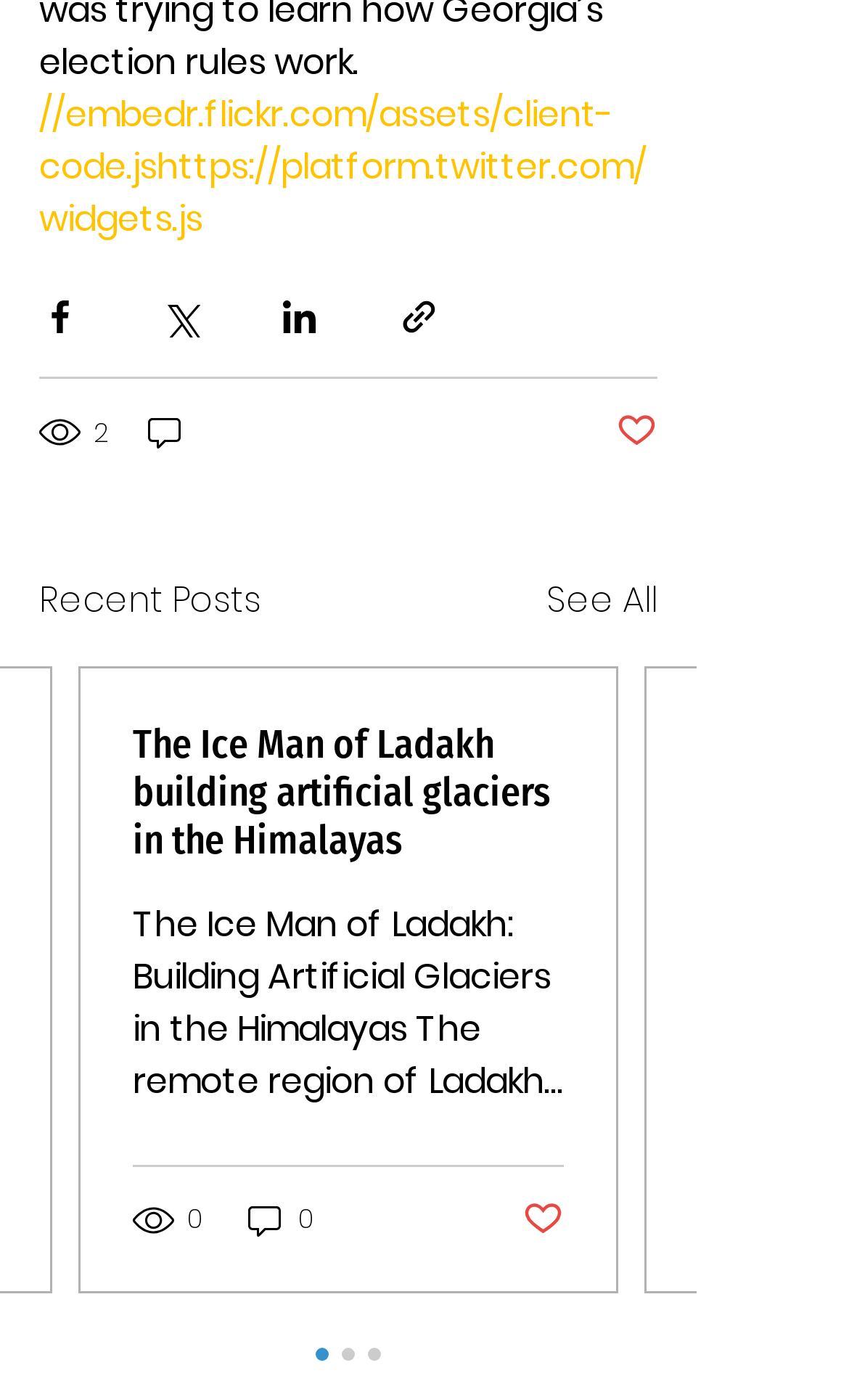What is the title of the section above the article?
Please respond to the question with a detailed and informative answer.

I determined the answer by looking at the heading element with the text 'Recent Posts' which is located above the article section.